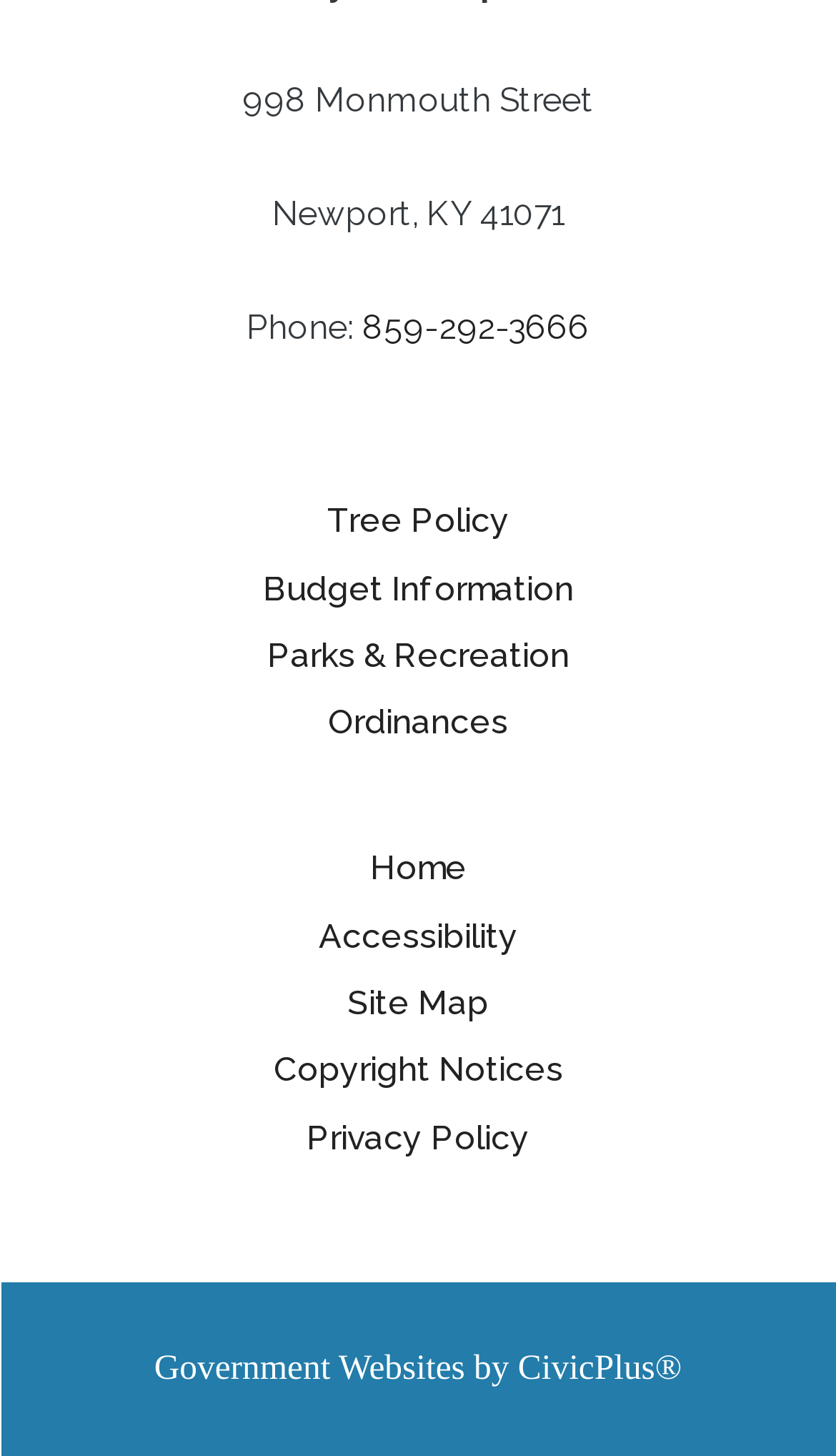What is the phone number?
Refer to the screenshot and respond with a concise word or phrase.

859-292-3666